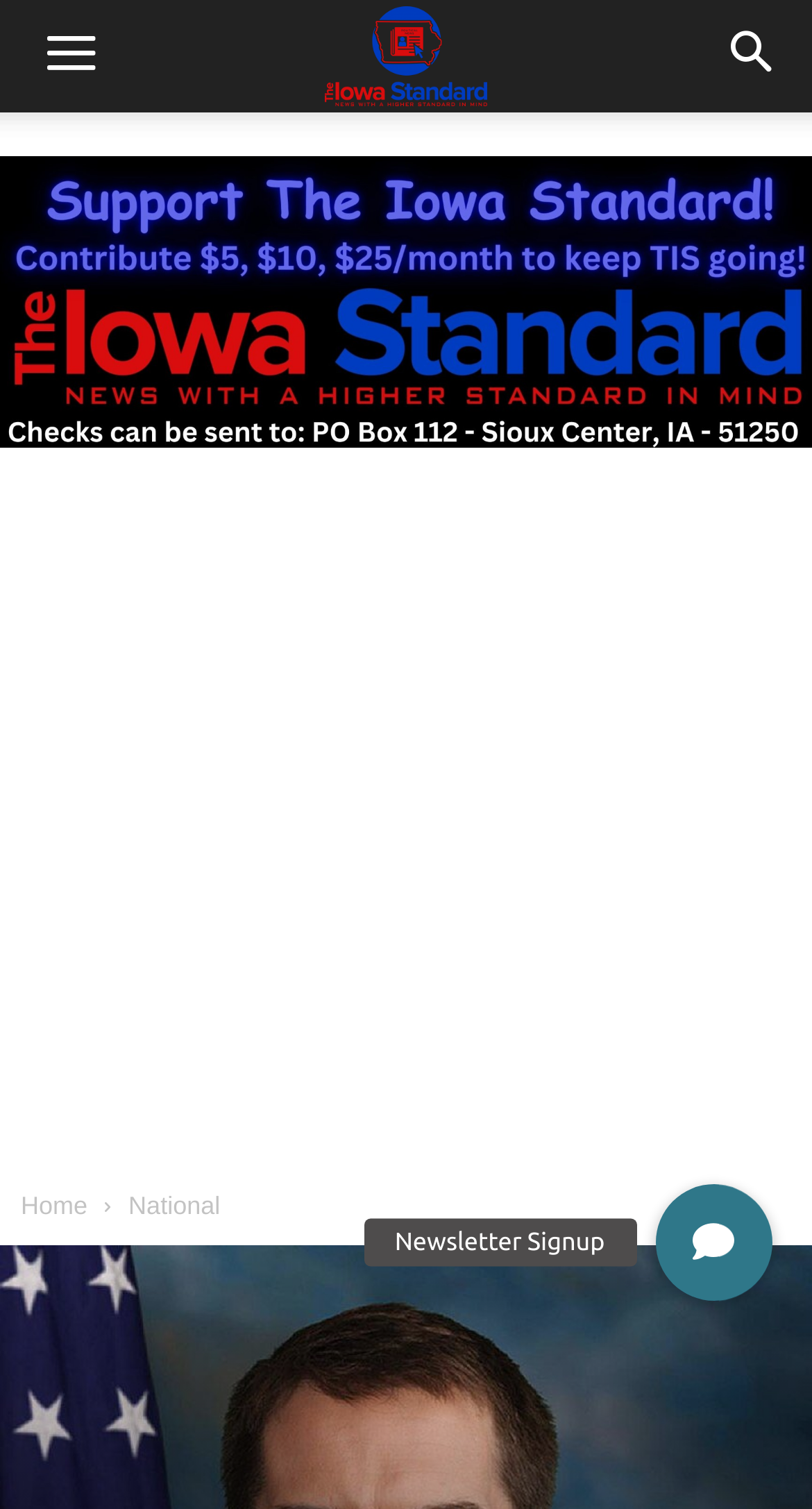Extract the heading text from the webpage.

Cotton Bill to Protect Mainstreet Investors from ESG Risk